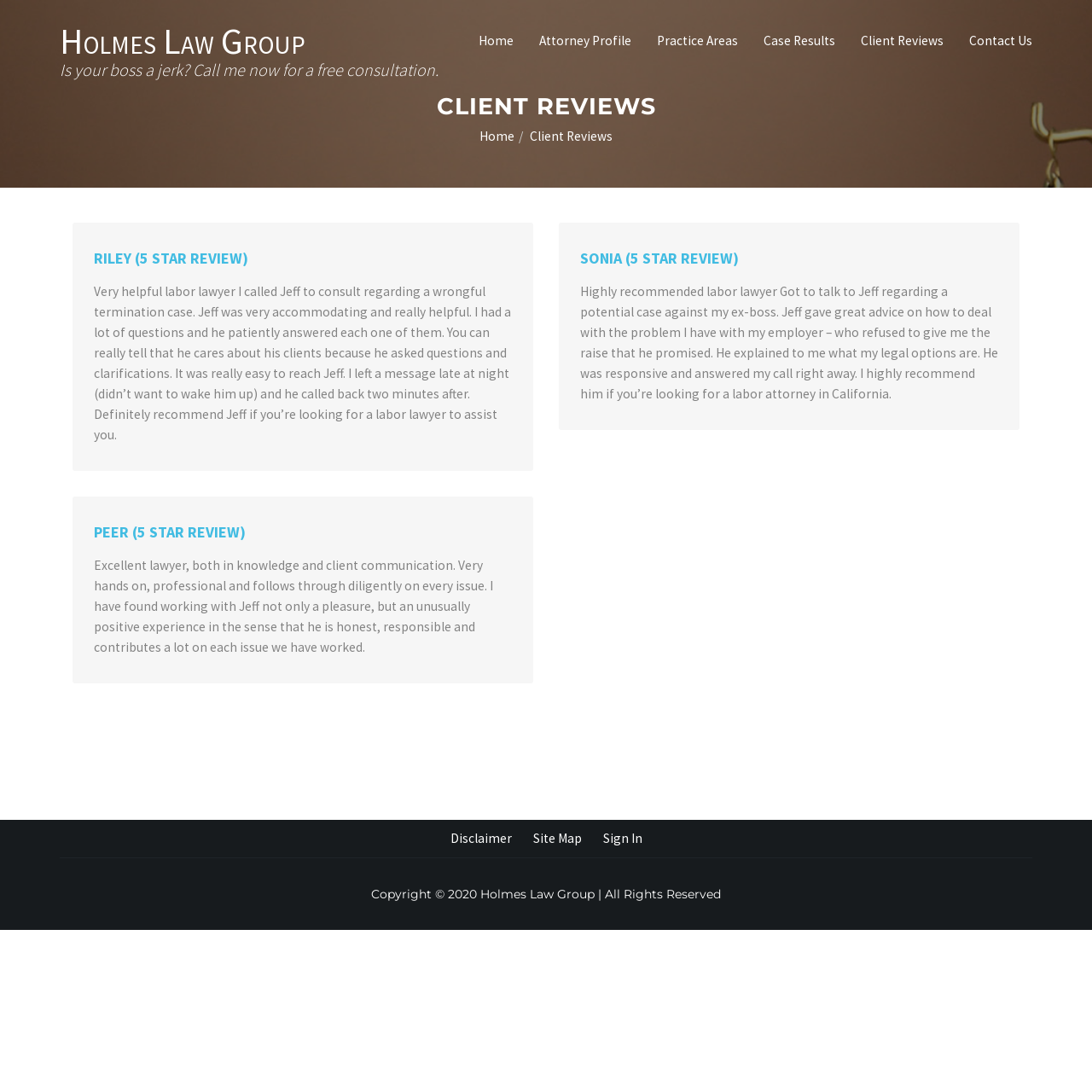Bounding box coordinates are specified in the format (top-left x, top-left y, bottom-right x, bottom-right y). All values are floating point numbers bounded between 0 and 1. Please provide the bounding box coordinate of the region this sentence describes: Disclaimer

[0.412, 0.76, 0.468, 0.775]